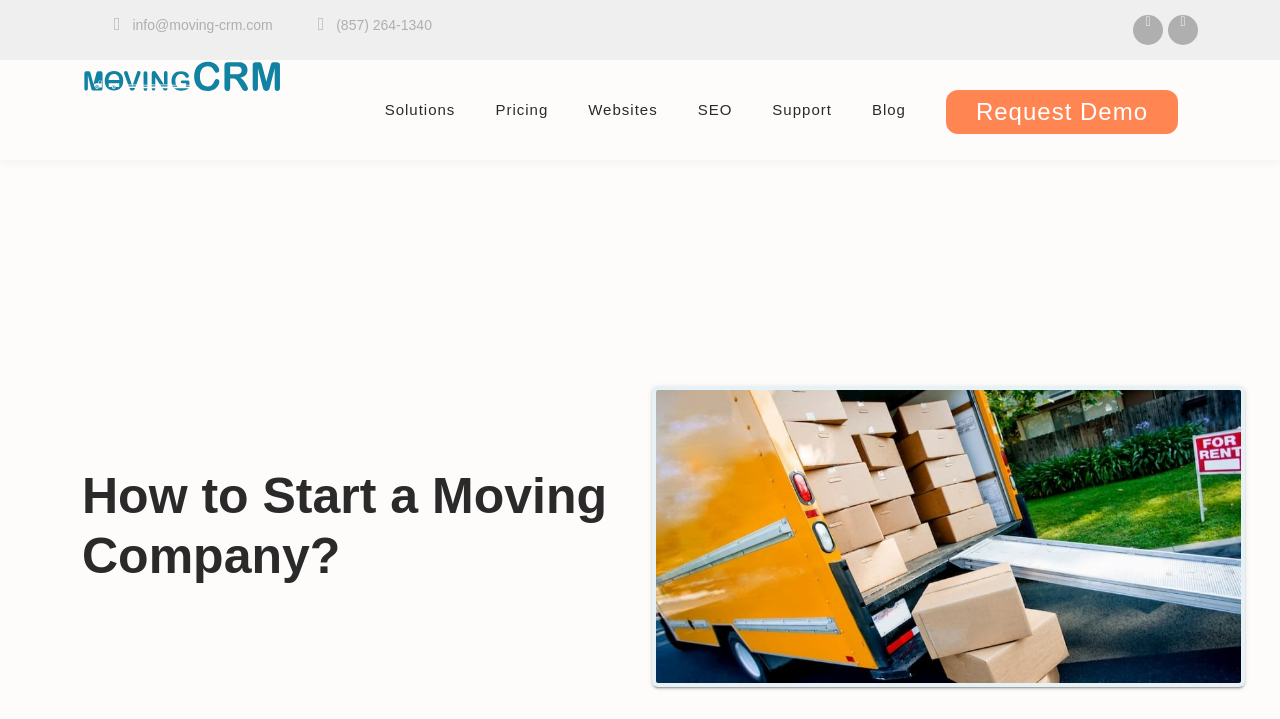Can you provide the bounding box coordinates for the element that should be clicked to implement the instruction: "Learn about solutions"?

[0.301, 0.125, 0.356, 0.181]